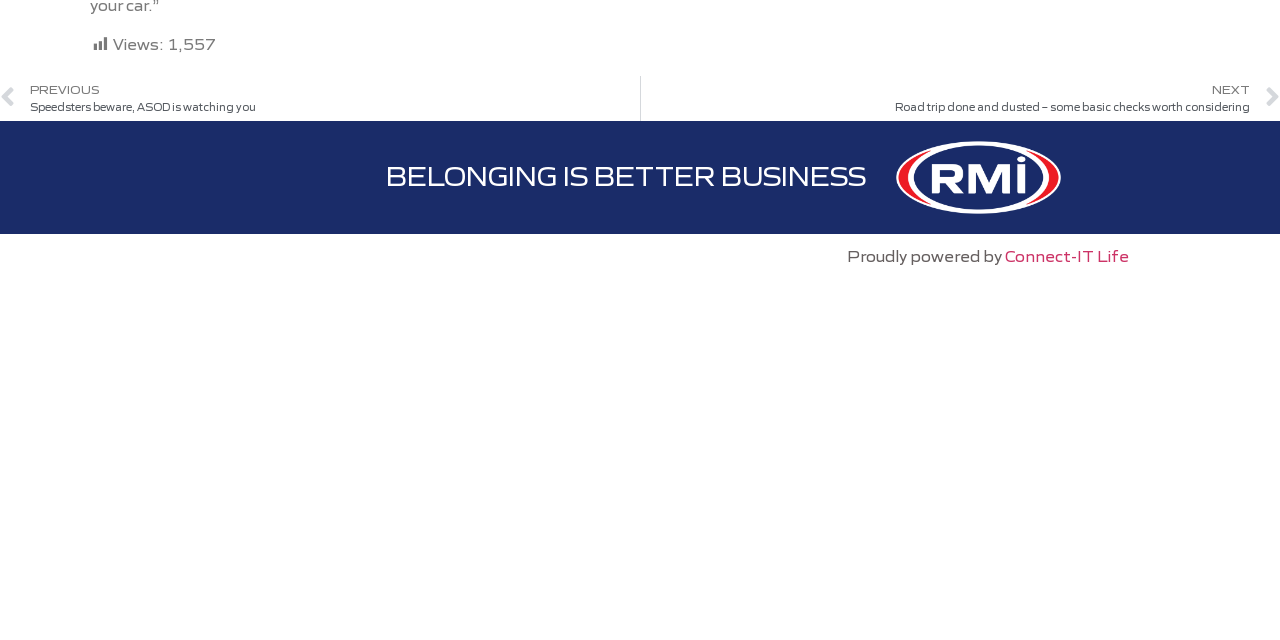Please find the bounding box for the UI element described by: "Connect-IT Life".

[0.785, 0.384, 0.882, 0.415]